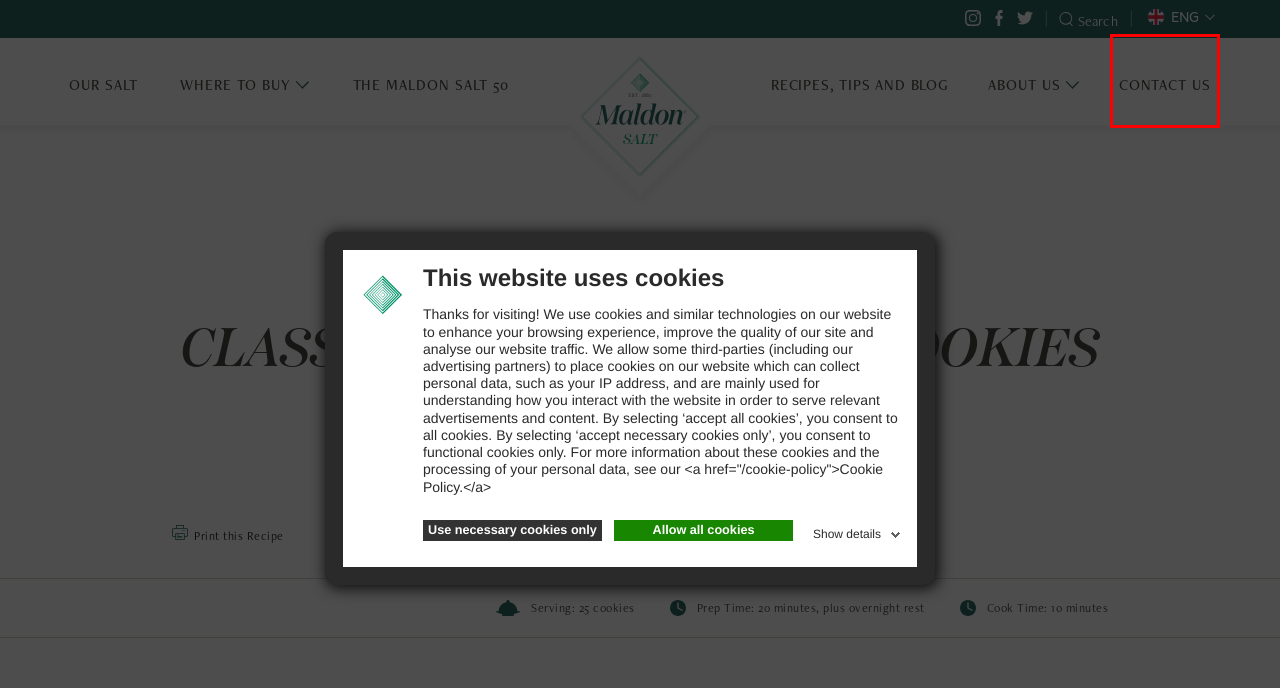You have a screenshot of a webpage with a red rectangle bounding box. Identify the best webpage description that corresponds to the new webpage after clicking the element within the red bounding box. Here are the candidates:
A. Celebrating Culinary Innovators | The Maldon Salt 50
B. Handcrafted Flaky Sea Salt Pyramids - Our Salt & Story | Maldon Salt
C. About Maldon Salt - The British Gourmet Salt Company
D. Natural Sea Salt Crystals - Produced in Britain | Maldon Salt
E. Maldon Sea Salt Recipes, Culinary Blog & Cooking Tips
F. Homemade Healthy Cookie Recipe
G. Cookie Policy - Maldon Salt
H. Contact Us - We'd Love to Hear From You | Maldon Salt

H